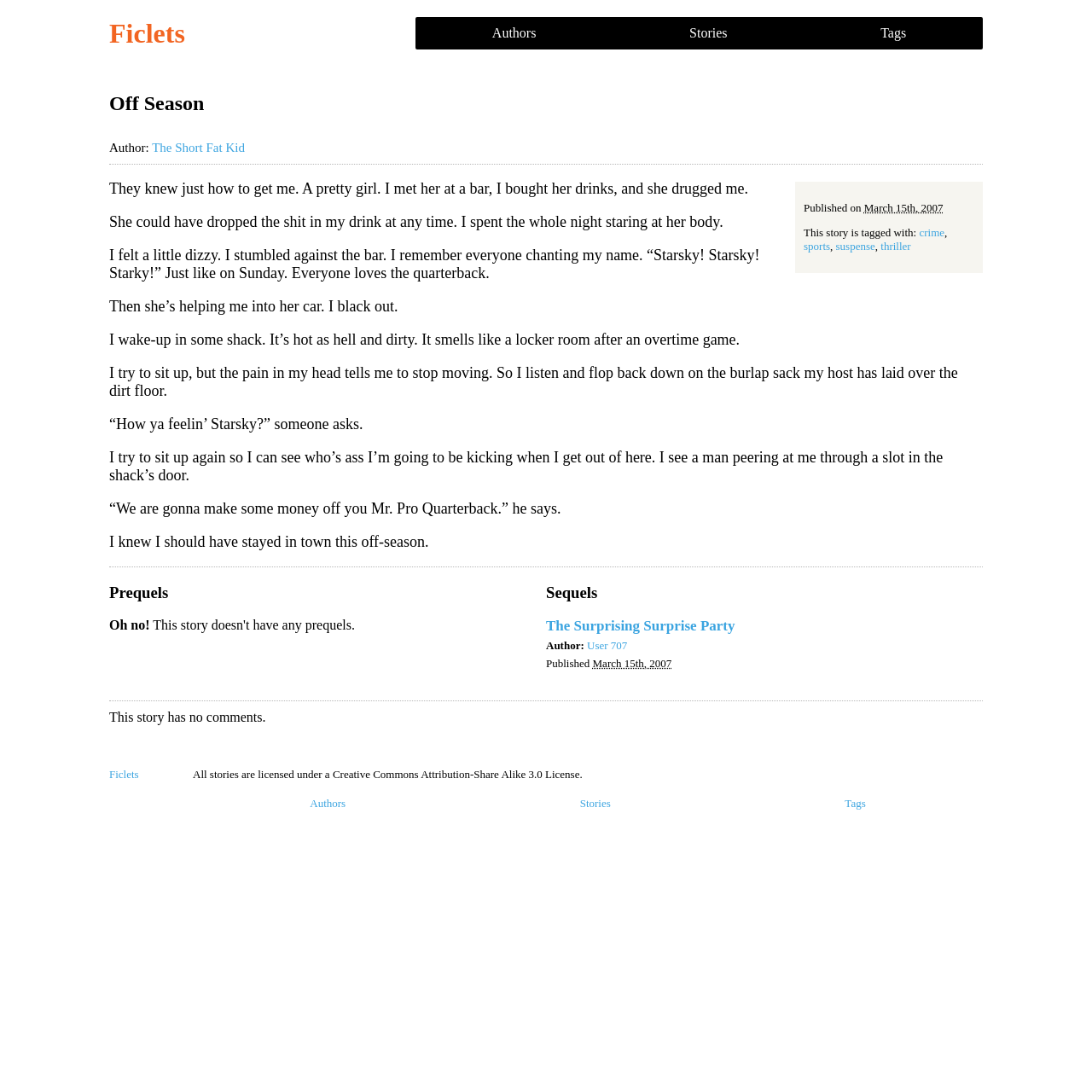Identify the bounding box of the UI element described as follows: "The Short Fat Kid". Provide the coordinates as four float numbers in the range of 0 to 1 [left, top, right, bottom].

[0.139, 0.129, 0.224, 0.141]